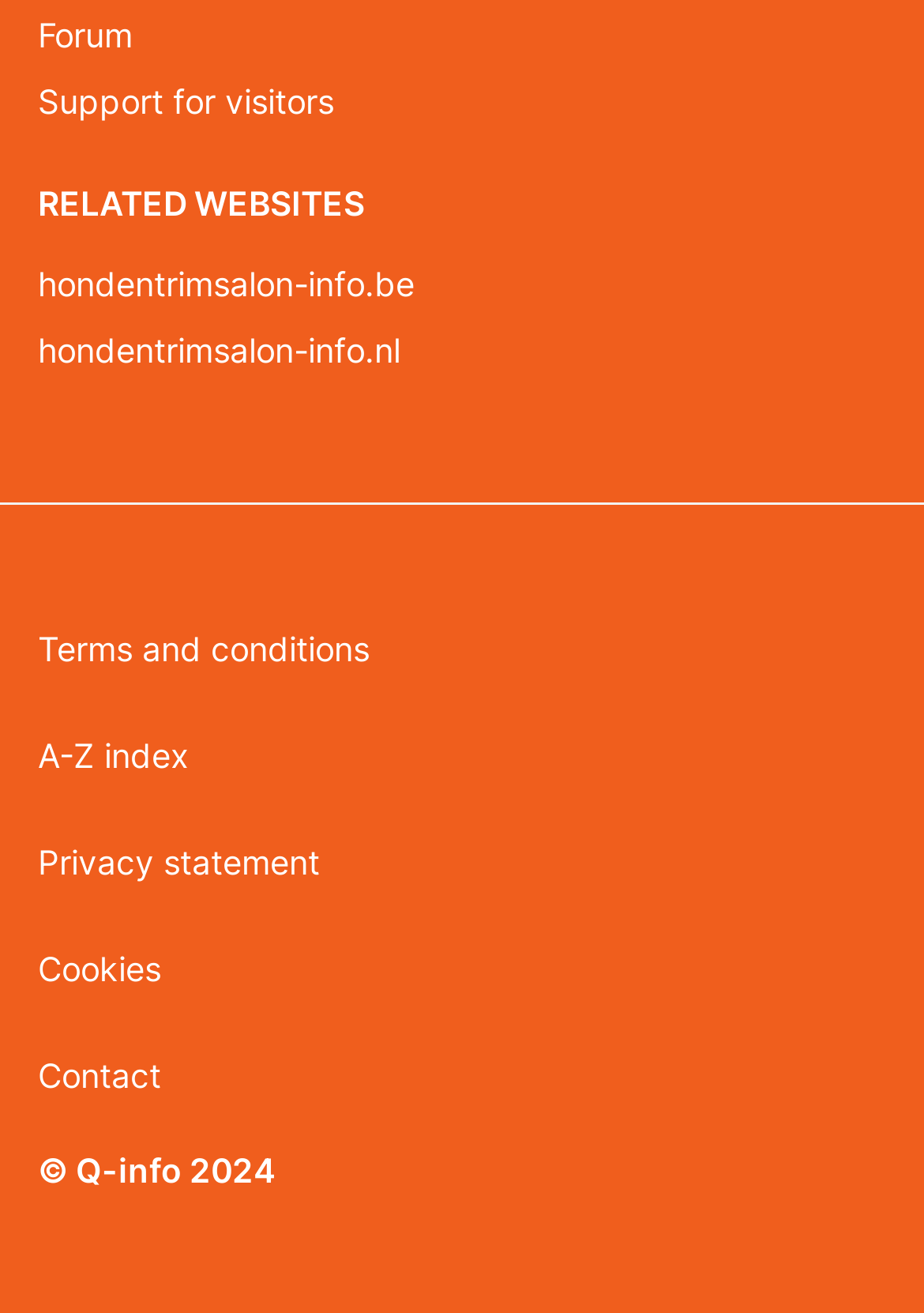How many links are below the horizontal separator?
Refer to the image and answer the question using a single word or phrase.

Five